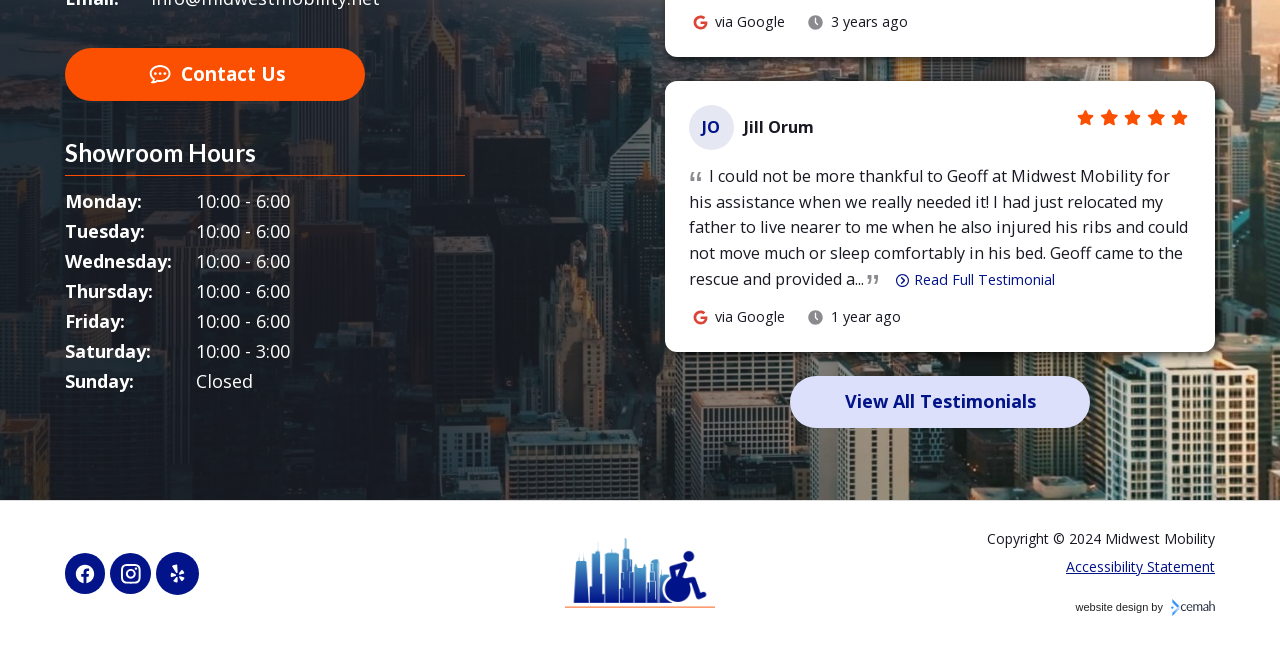Could you find the bounding box coordinates of the clickable area to complete this instruction: "View showroom hours"?

[0.051, 0.213, 0.2, 0.258]